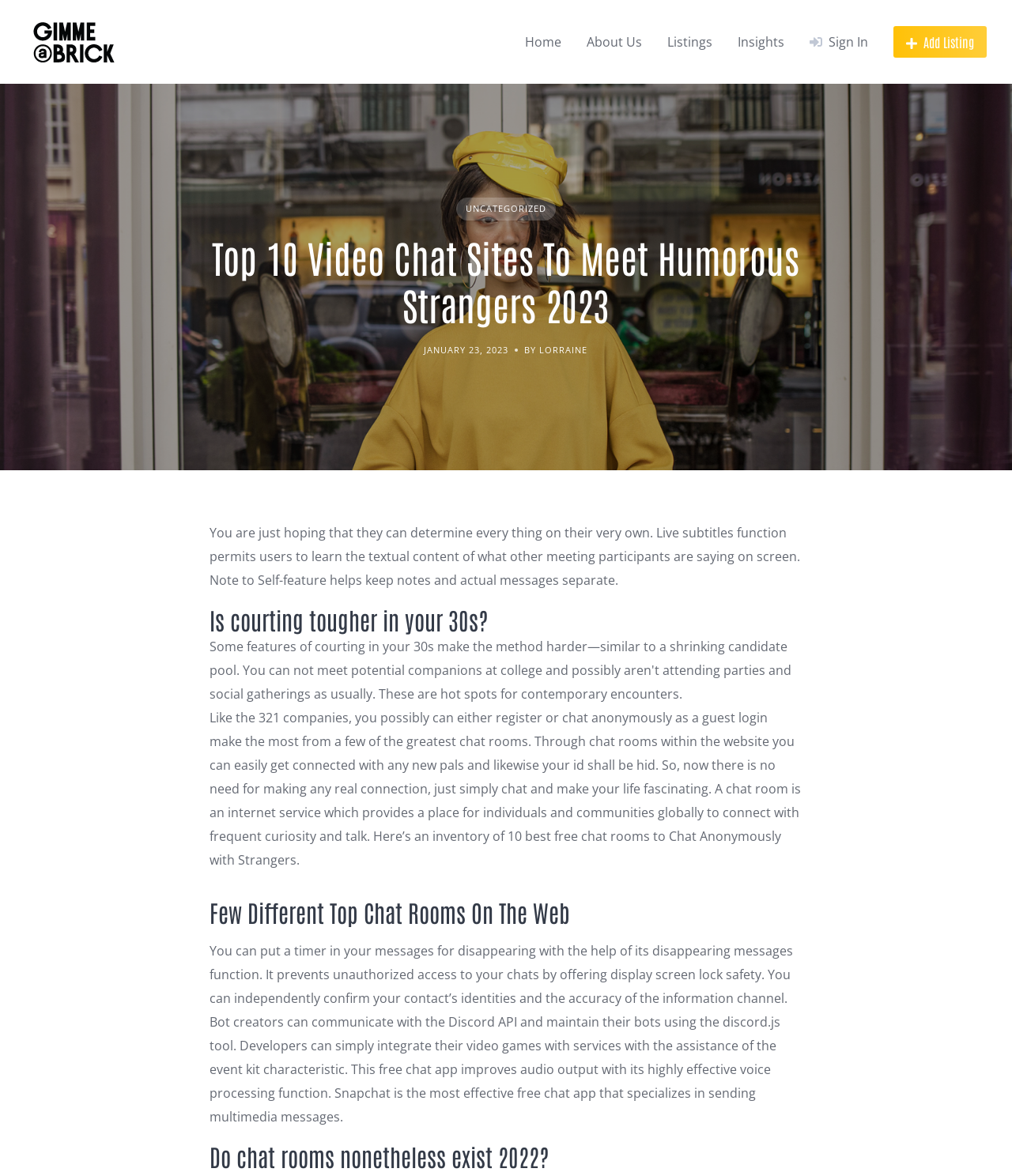Please find the bounding box coordinates of the element that you should click to achieve the following instruction: "Read the article about 'Top 10 Video Chat Sites To Meet Humorous Strangers 2023'". The coordinates should be presented as four float numbers between 0 and 1: [left, top, right, bottom].

[0.207, 0.198, 0.793, 0.279]